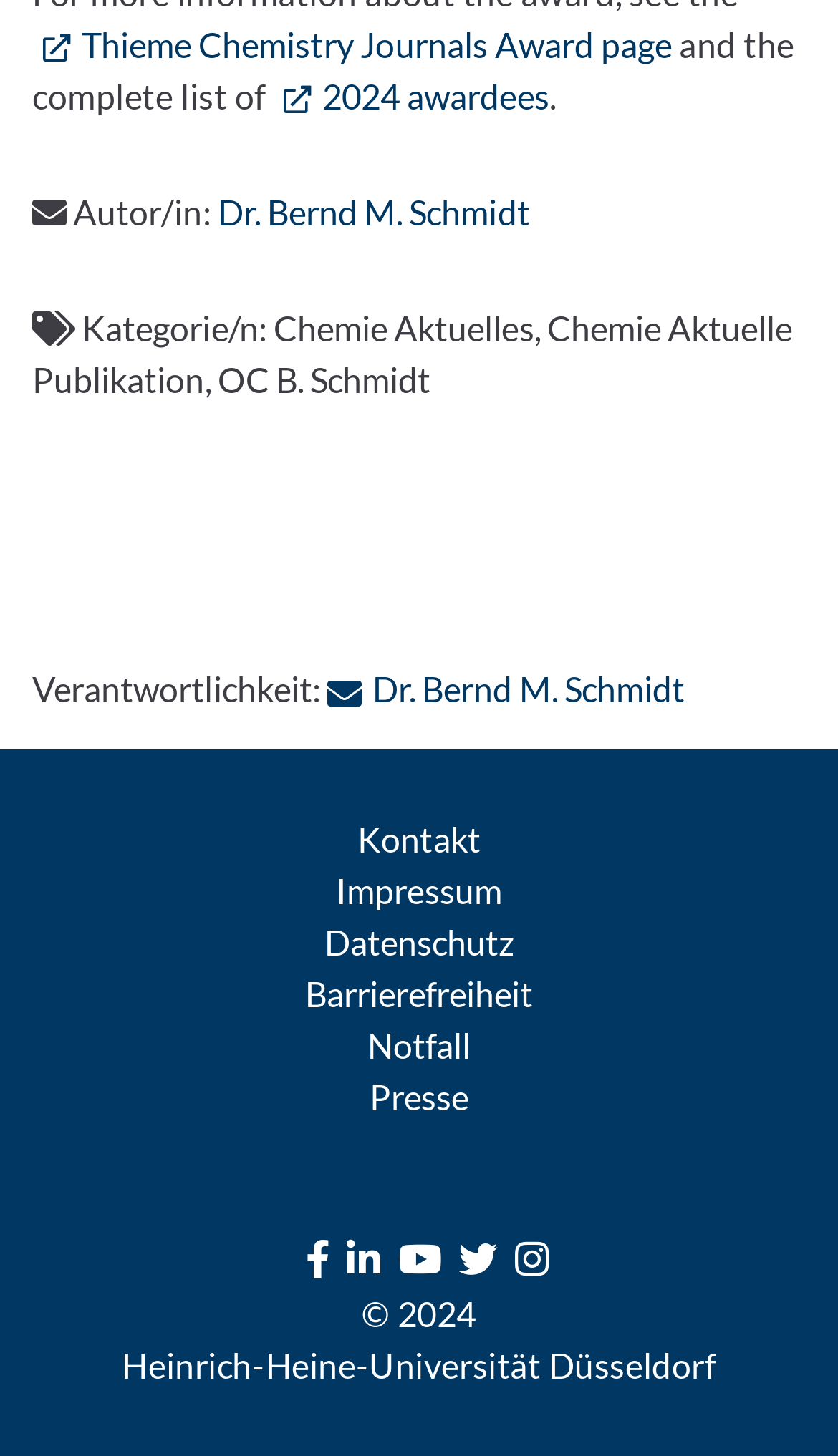Indicate the bounding box coordinates of the clickable region to achieve the following instruction: "Contact Dr. Bernd M. Schmidt."

[0.391, 0.459, 0.817, 0.487]